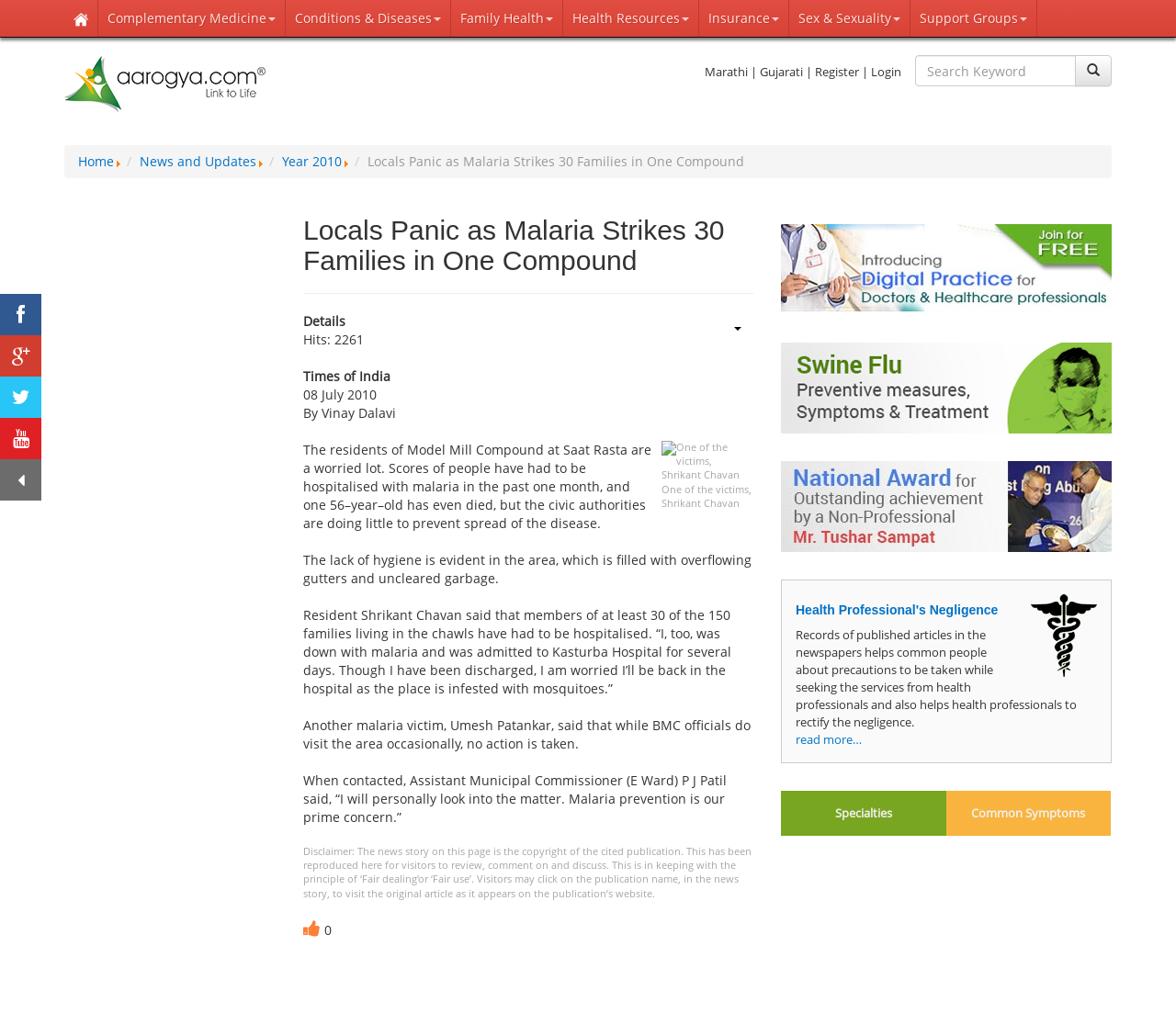Using the details in the image, give a detailed response to the question below:
What is the disease mentioned in the news article?

The news article on the webpage is about locals panicking as malaria strikes 30 families in one compound, which is evident from the title and the content of the article.